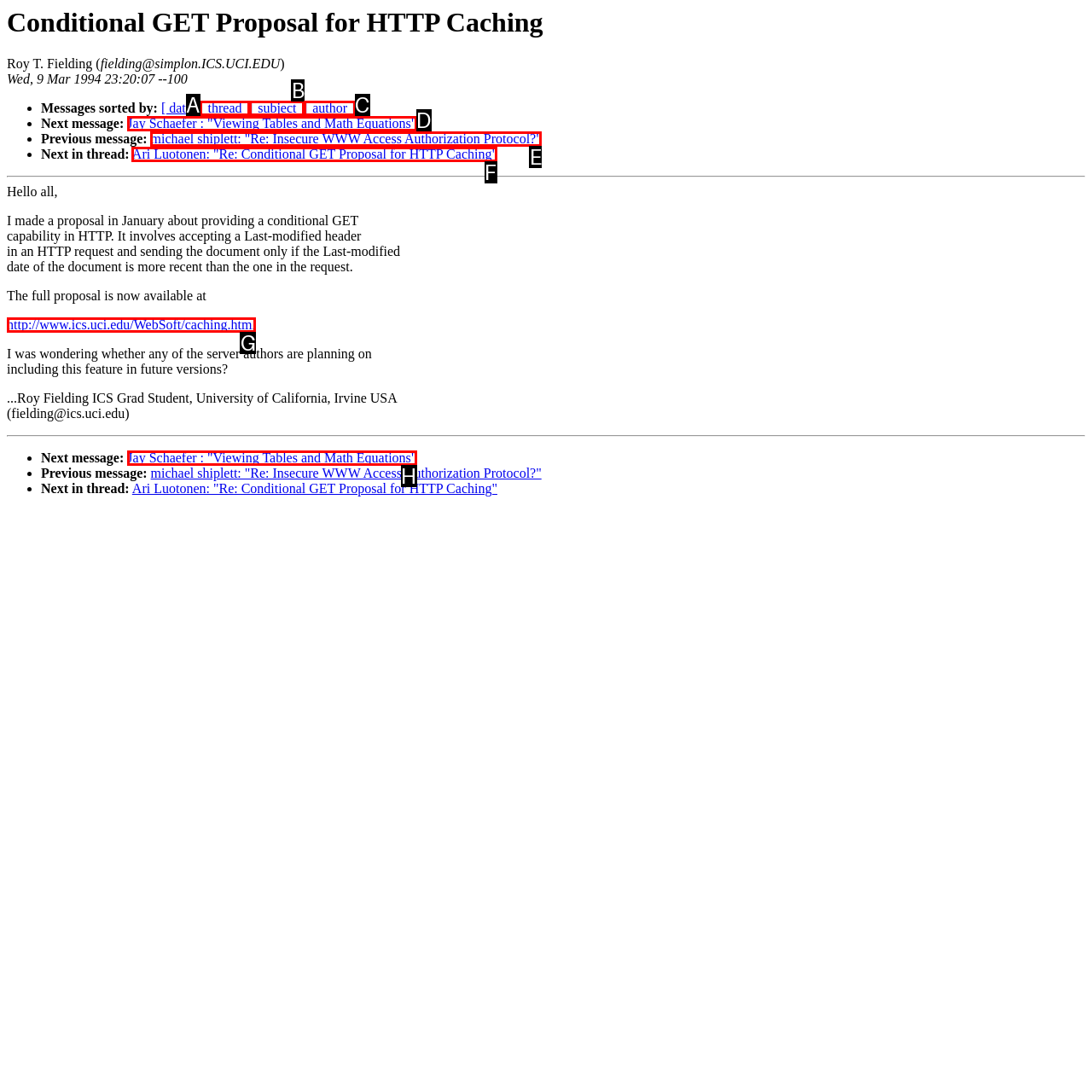Identify which lettered option completes the task: View the next in thread. Provide the letter of the correct choice.

F